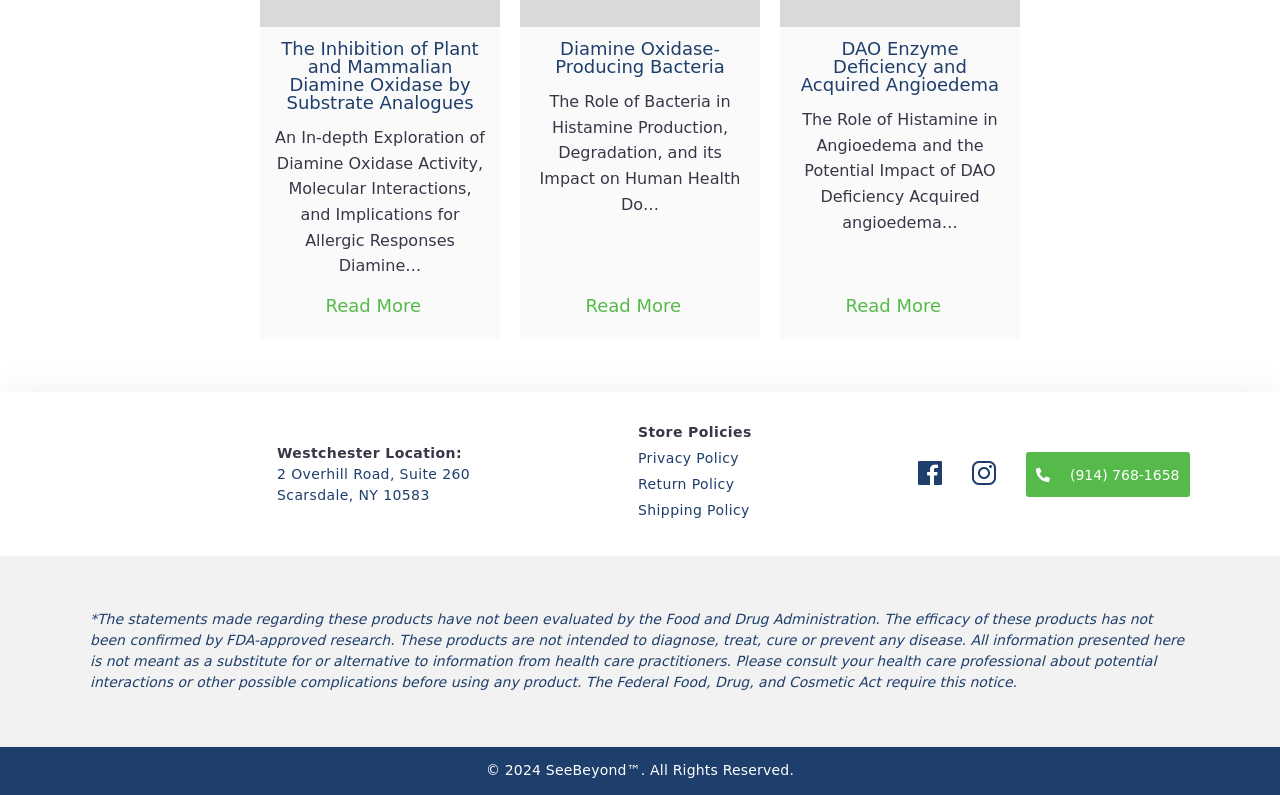Locate the bounding box coordinates of the clickable region to complete the following instruction: "Read about The Inhibition of Plant and Mammalian Diamine Oxidase by Substrate Analogues."

[0.254, 0.367, 0.339, 0.401]